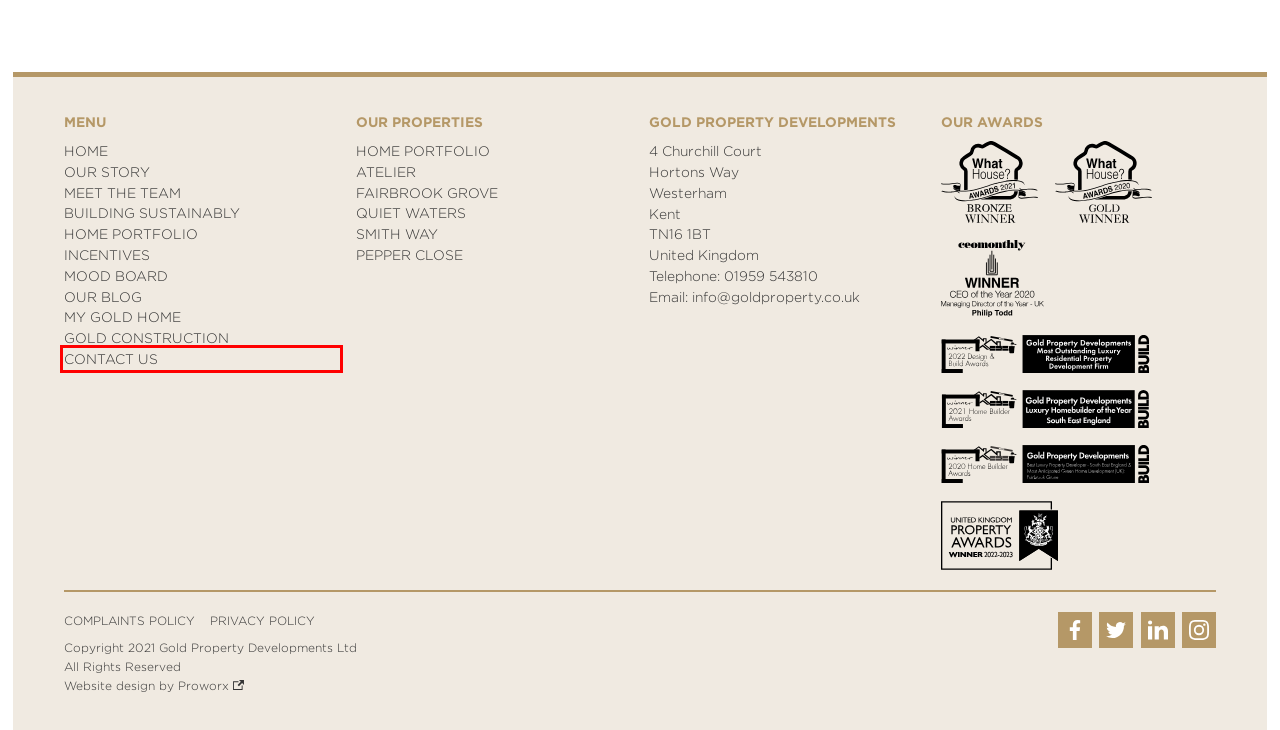Inspect the provided webpage screenshot, concentrating on the element within the red bounding box. Select the description that best represents the new webpage after you click the highlighted element. Here are the candidates:
A. Contact Us – Gold Property Developments
B. Fairbrook Grove – Gold Property Developments
C. Quiet Waters – Gold Property Developments
D. Gold Construction – Gold Property Developments
E. Building Sustainably – Gold Property Developments
F. Our Blog – Gold Property Developments
G. Smith Way – Gold Property Developments
H. Incentives – Gold Property Developments

A